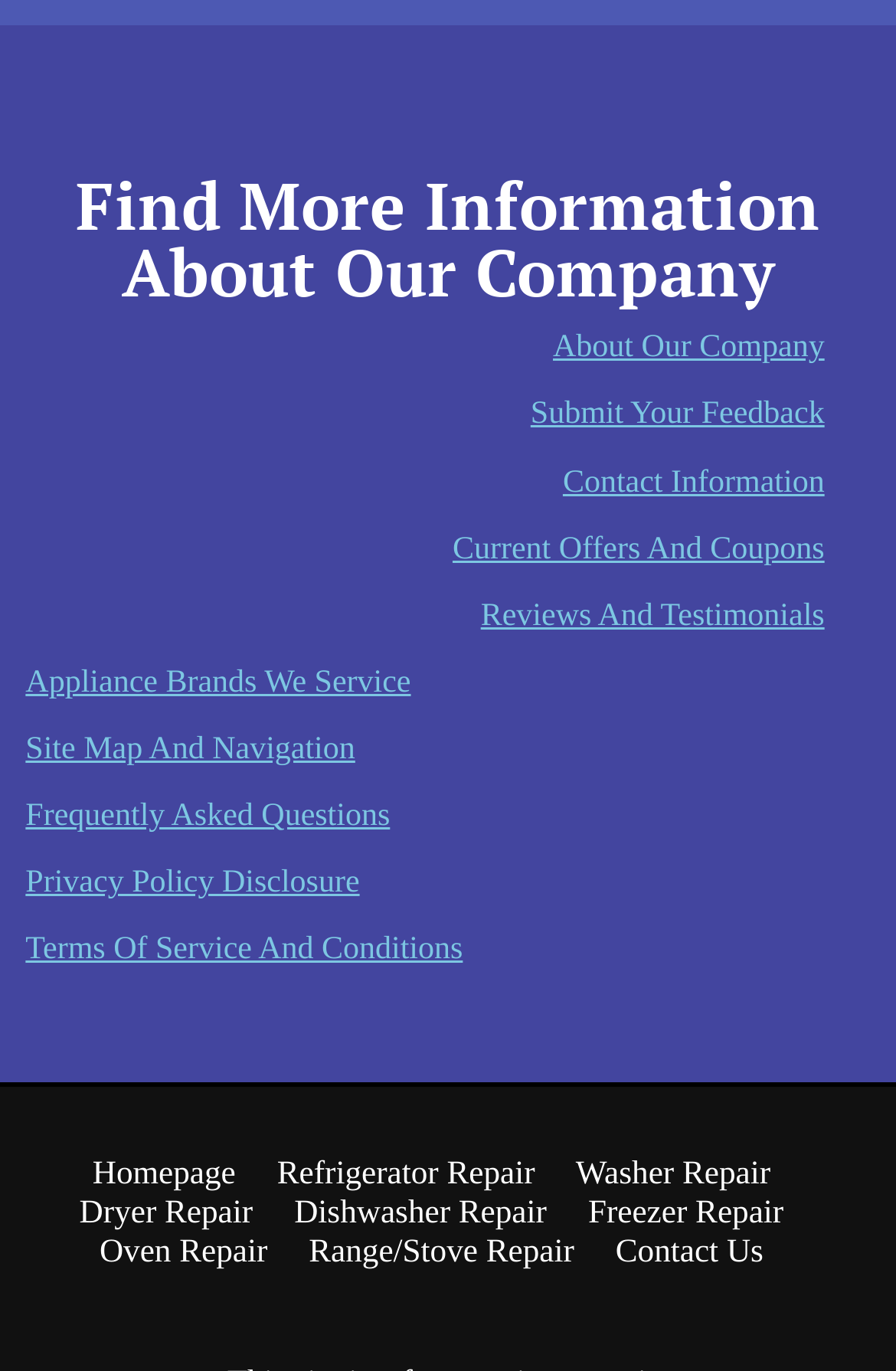Identify the bounding box for the UI element described as: "www.peakstatestherapy.com". The coordinates should be four float numbers between 0 and 1, i.e., [left, top, right, bottom].

None